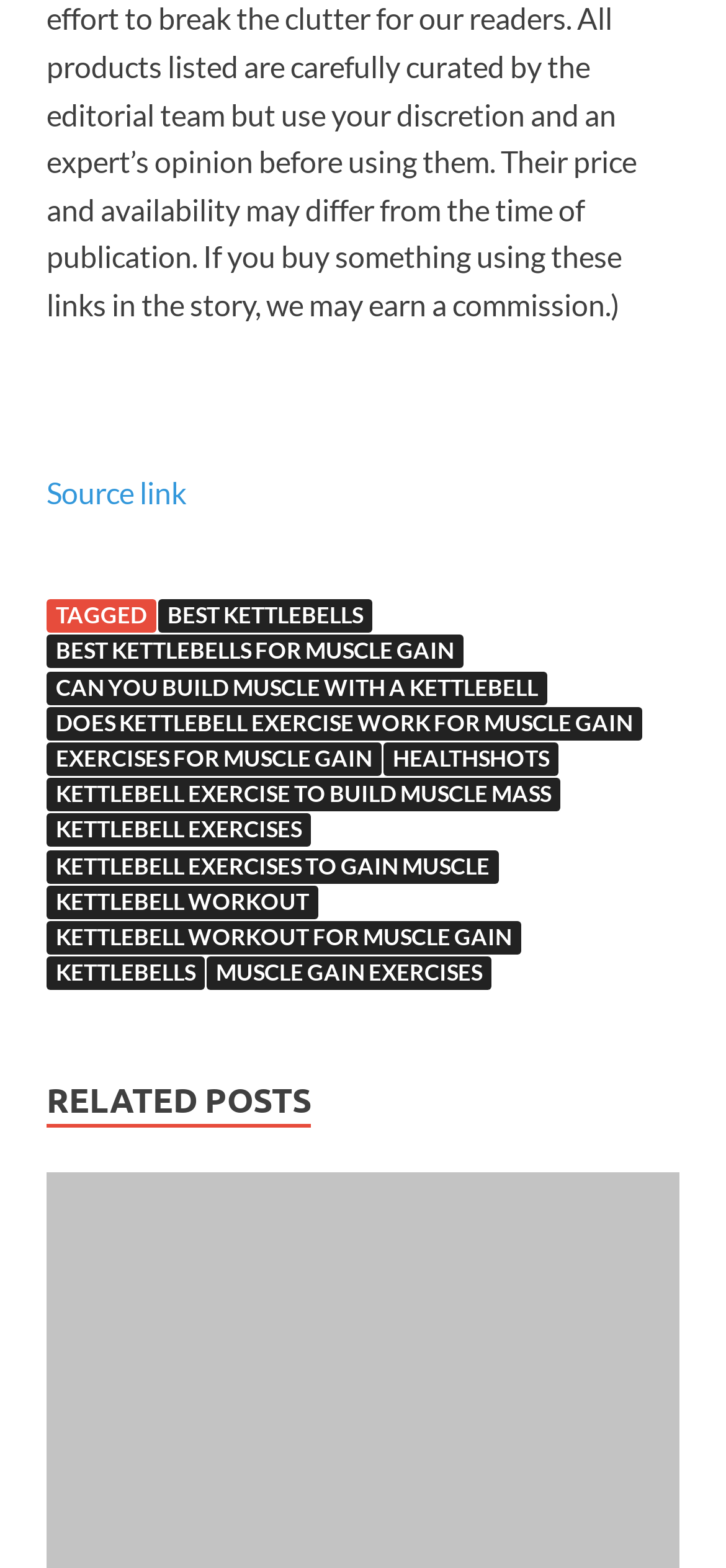Find the bounding box coordinates of the clickable element required to execute the following instruction: "Read the 'CAN YOU BUILD MUSCLE WITH A KETTLEBELL' article". Provide the coordinates as four float numbers between 0 and 1, i.e., [left, top, right, bottom].

[0.064, 0.428, 0.754, 0.449]